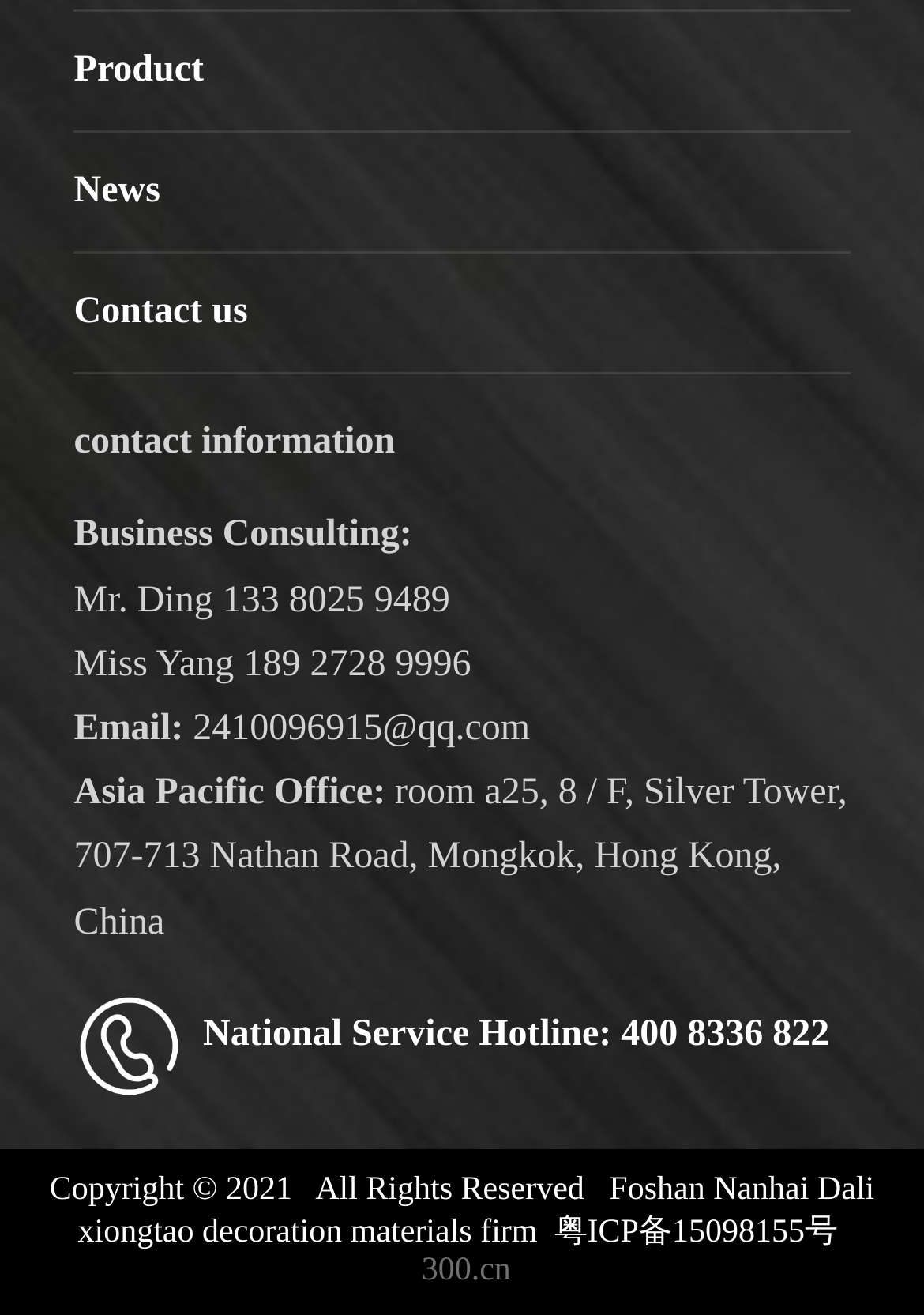Please reply to the following question using a single word or phrase: 
What is the company's business consulting contact?

Mr. Ding